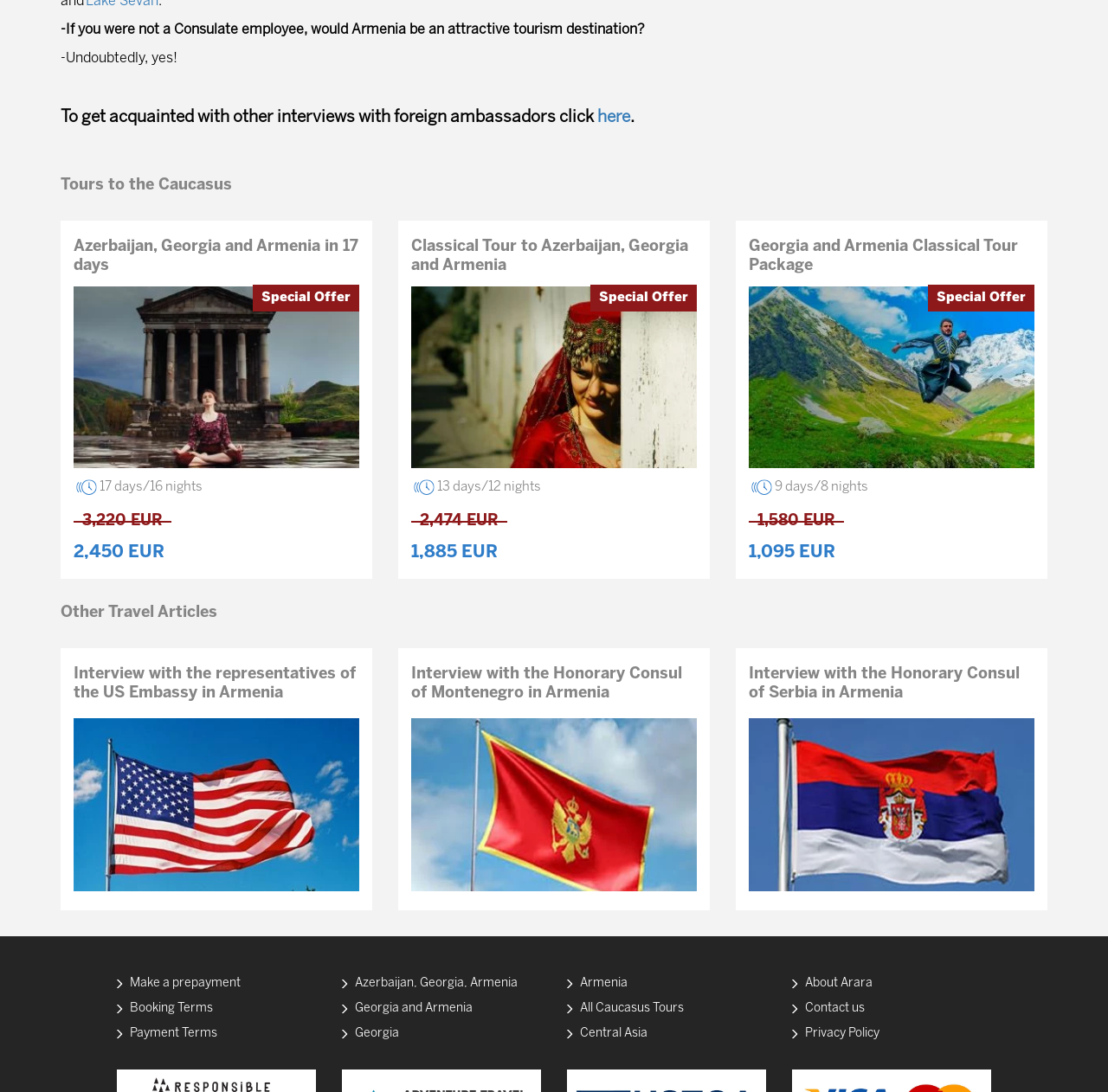Determine the bounding box of the UI element mentioned here: "Central Asia". The coordinates must be in the format [left, top, right, bottom] with values ranging from 0 to 1.

[0.512, 0.941, 0.584, 0.952]